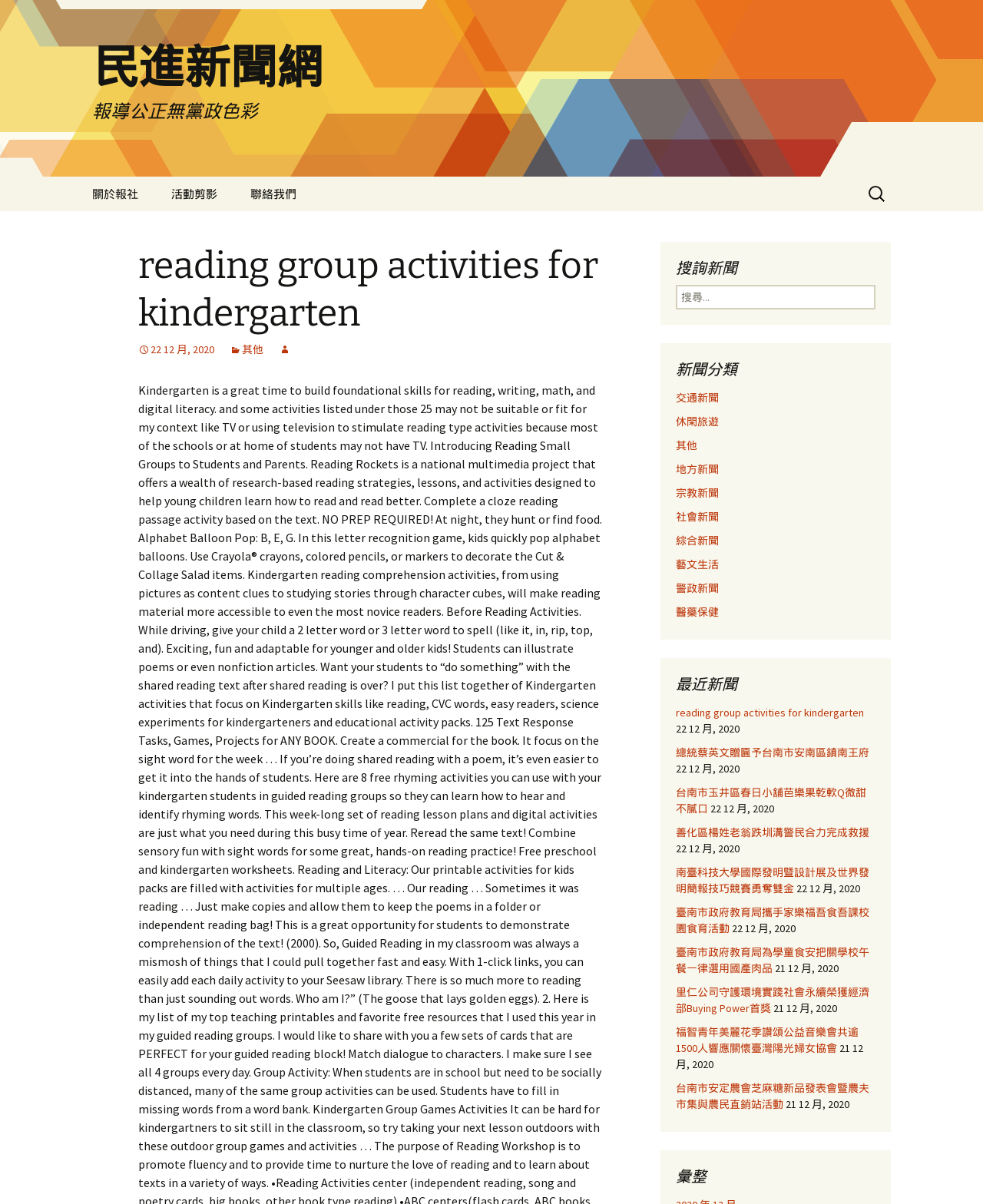Highlight the bounding box coordinates of the element you need to click to perform the following instruction: "search for news."

[0.88, 0.147, 0.906, 0.175]